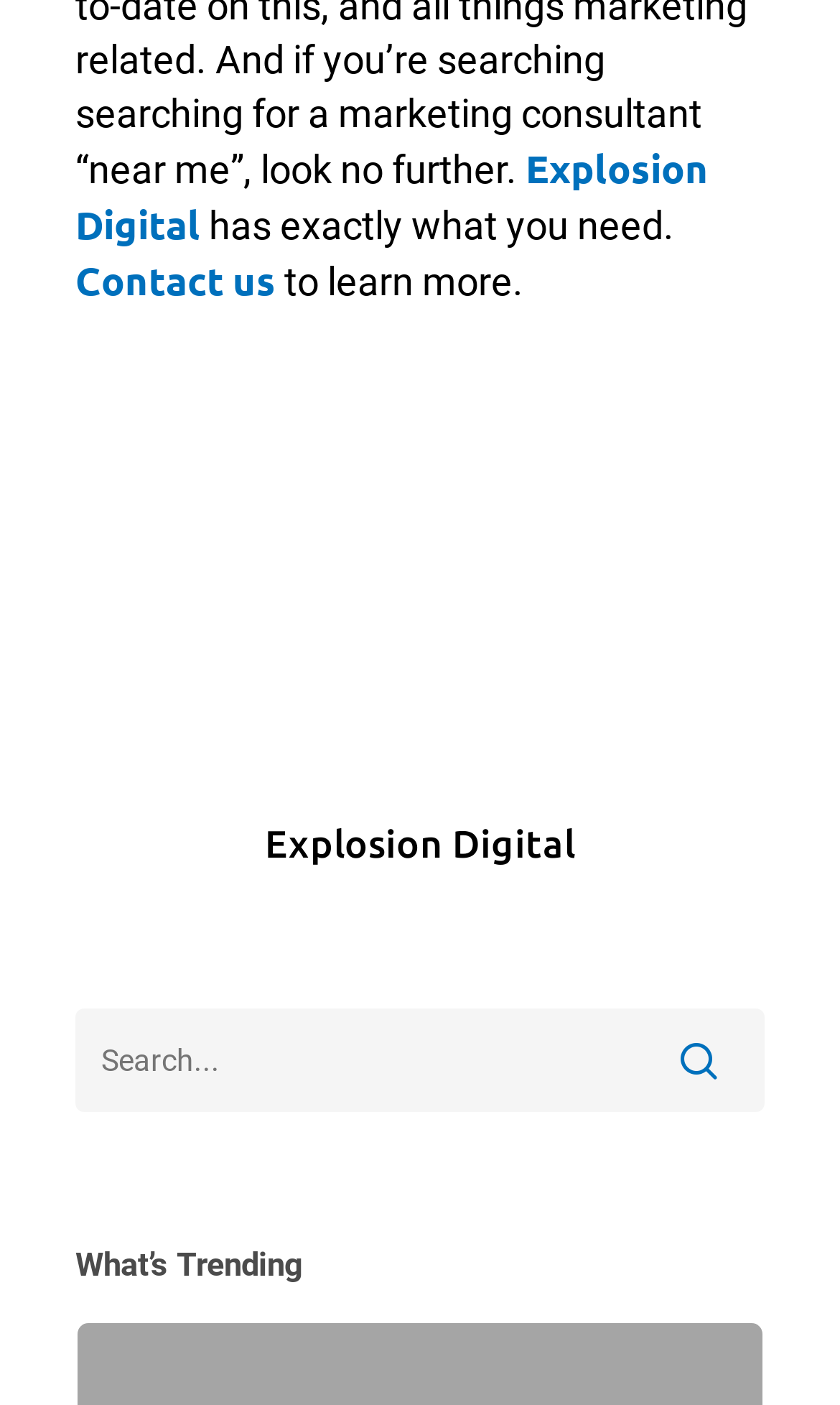Answer the question below in one word or phrase:
Is the search bar located at the top of the page?

No